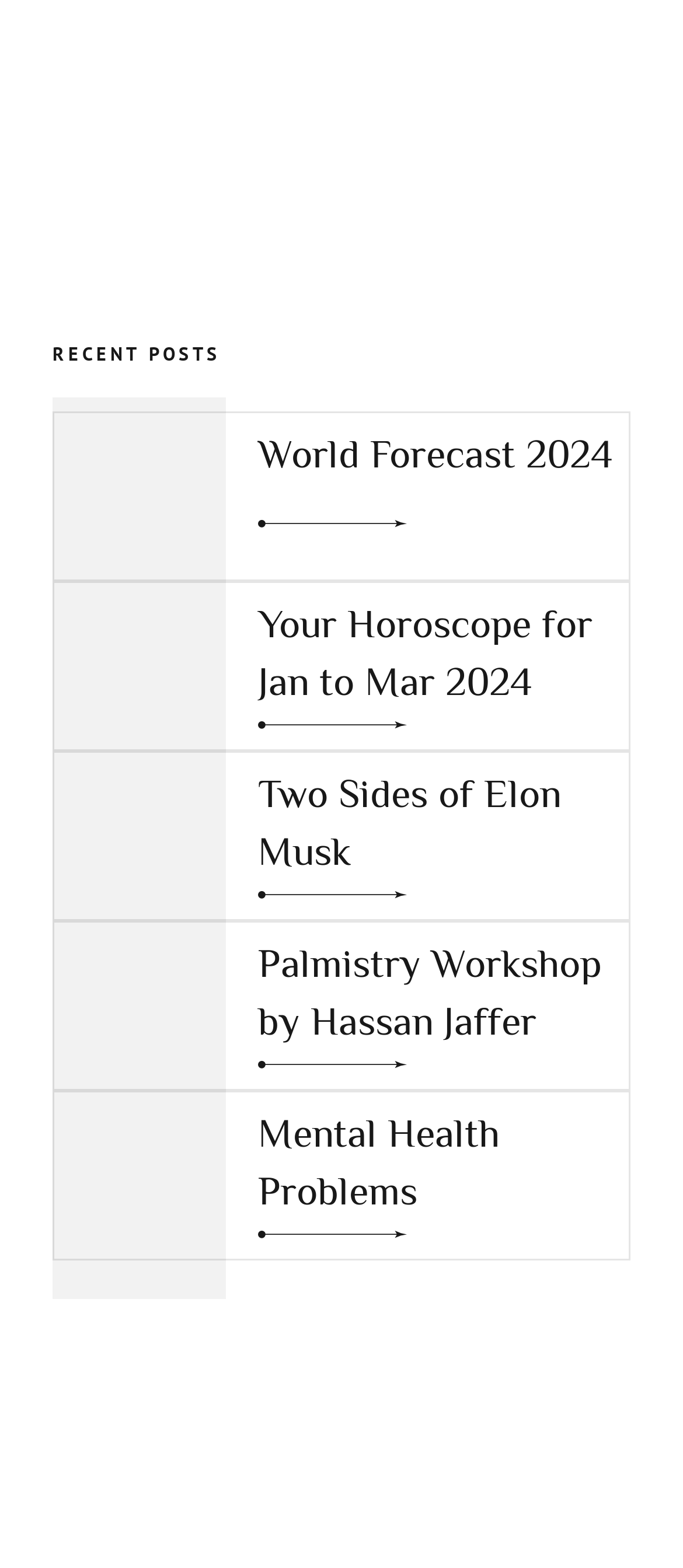Please find the bounding box coordinates of the section that needs to be clicked to achieve this instruction: "Visit the Facebook page".

None